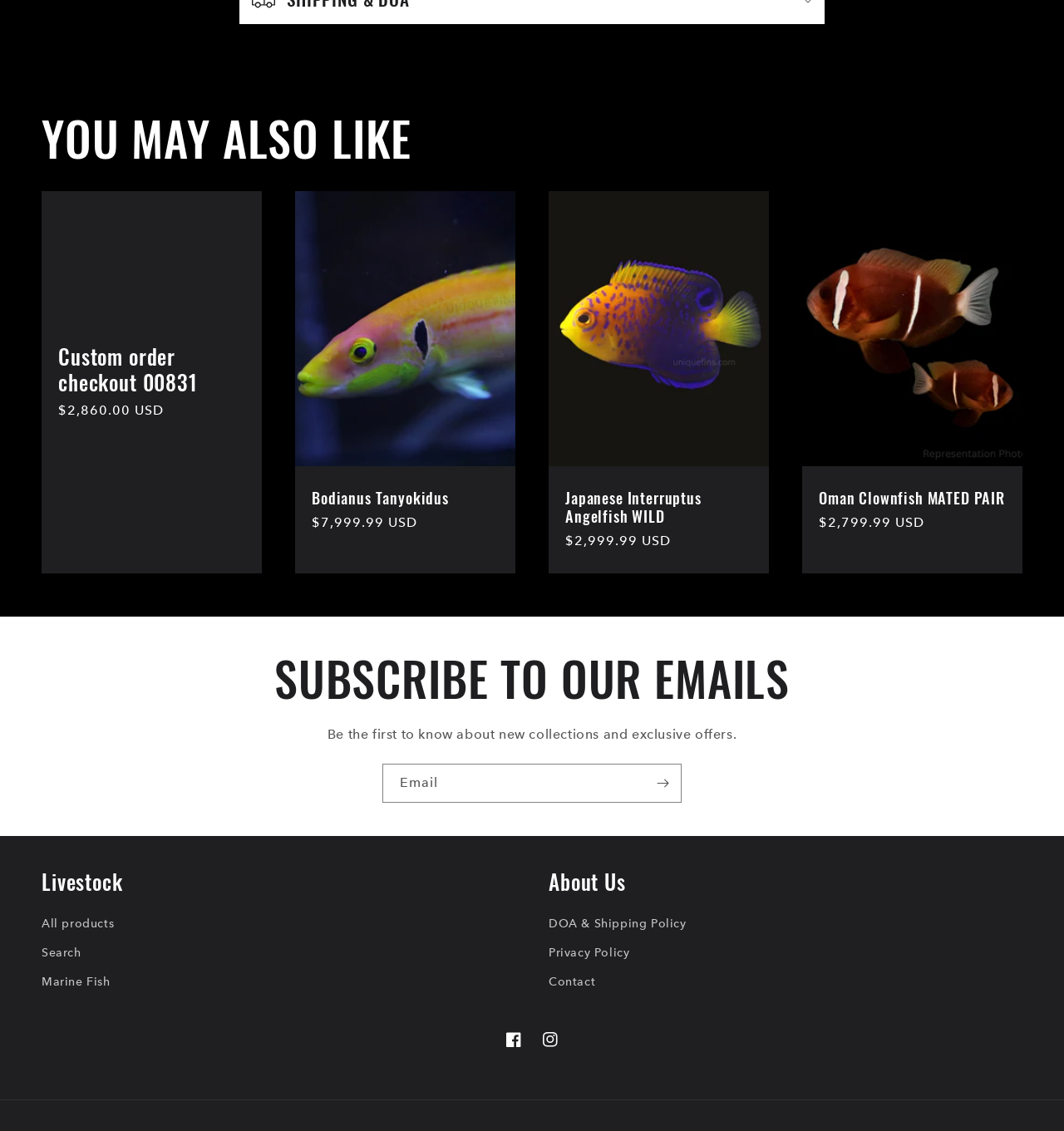Using the element description provided, determine the bounding box coordinates in the format (top-left x, top-left y, bottom-right x, bottom-right y). Ensure that all values are floating point numbers between 0 and 1. Element description: Oman Clownfish MATED PAIR

[0.77, 0.432, 0.945, 0.448]